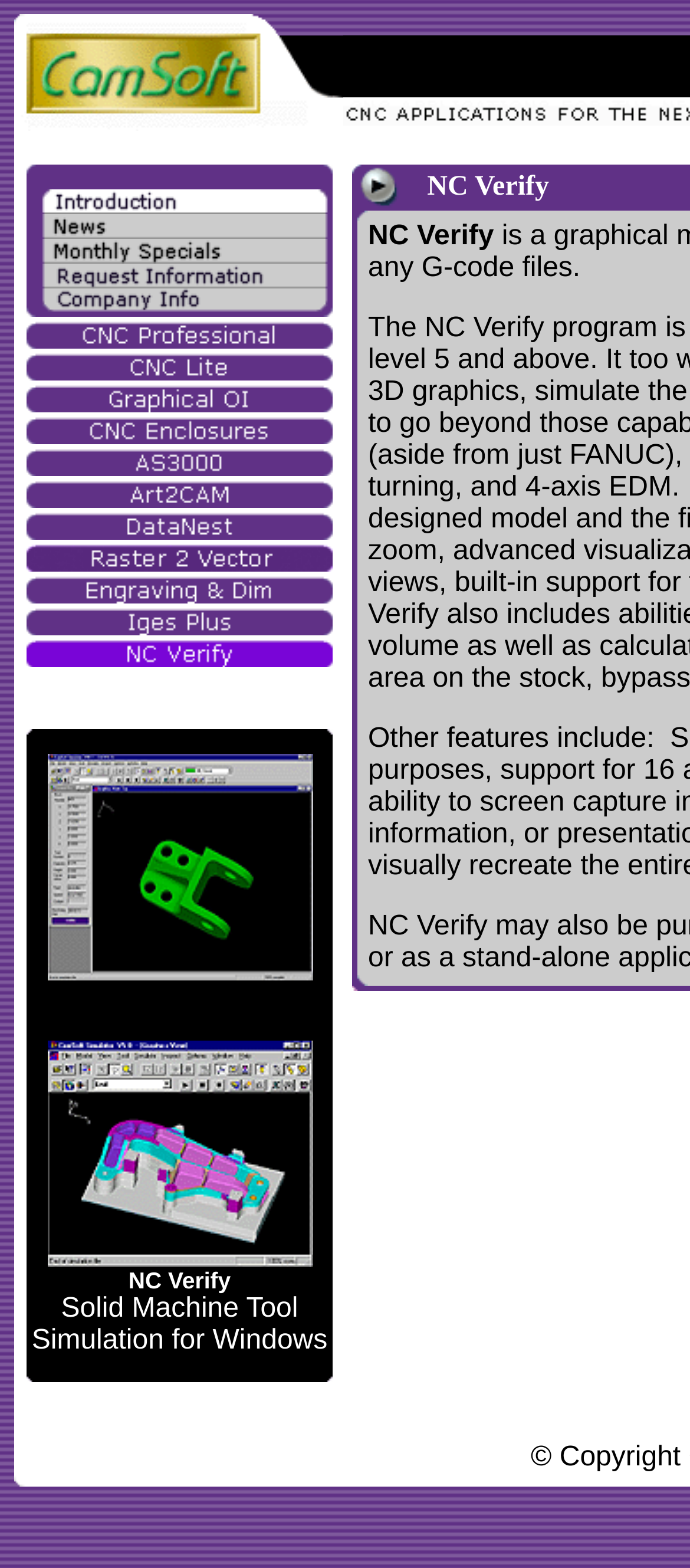Respond to the question below with a single word or phrase:
What is the text of the first link?

News